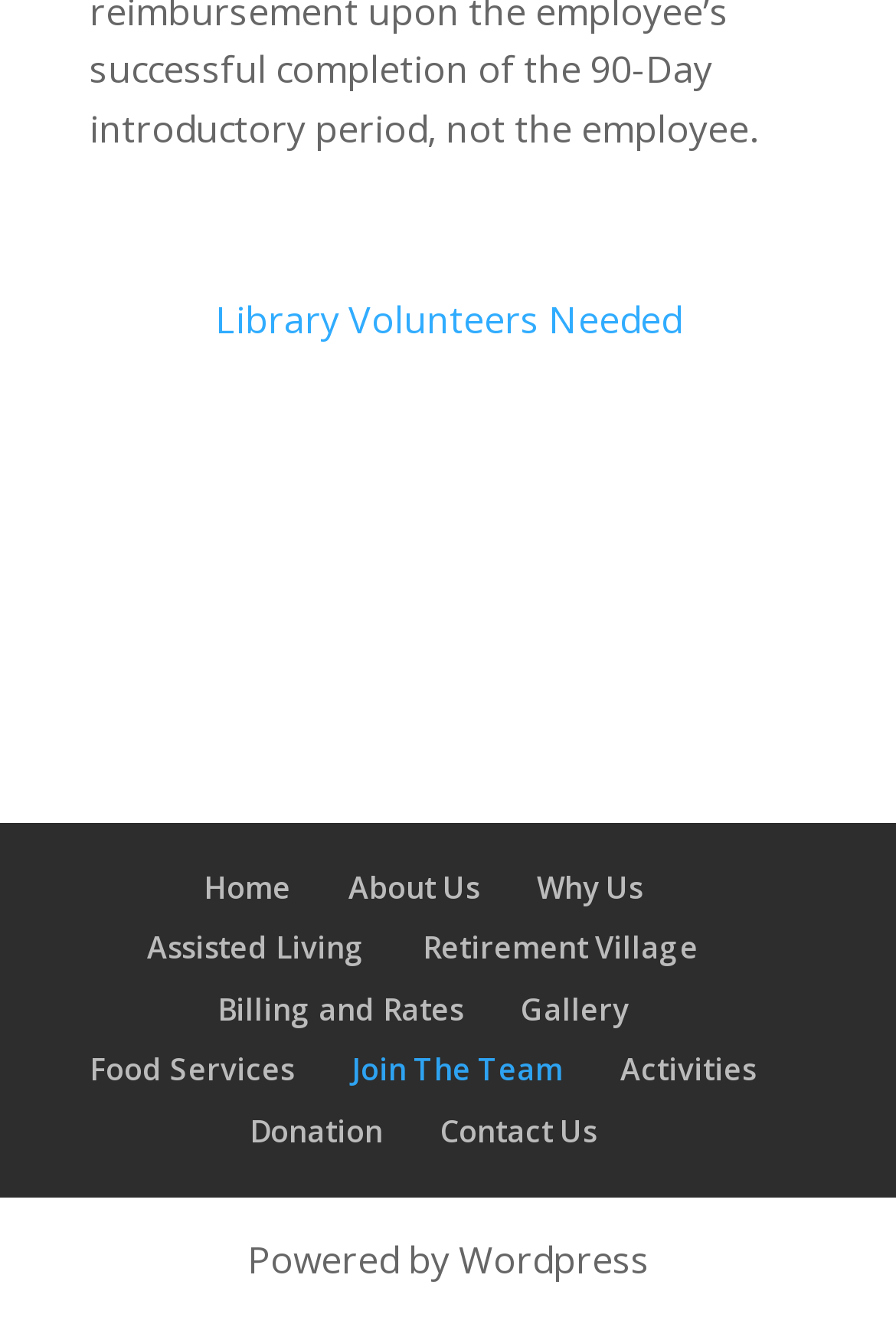Please locate the bounding box coordinates of the element that should be clicked to achieve the given instruction: "Contact Us".

[0.491, 0.838, 0.665, 0.87]